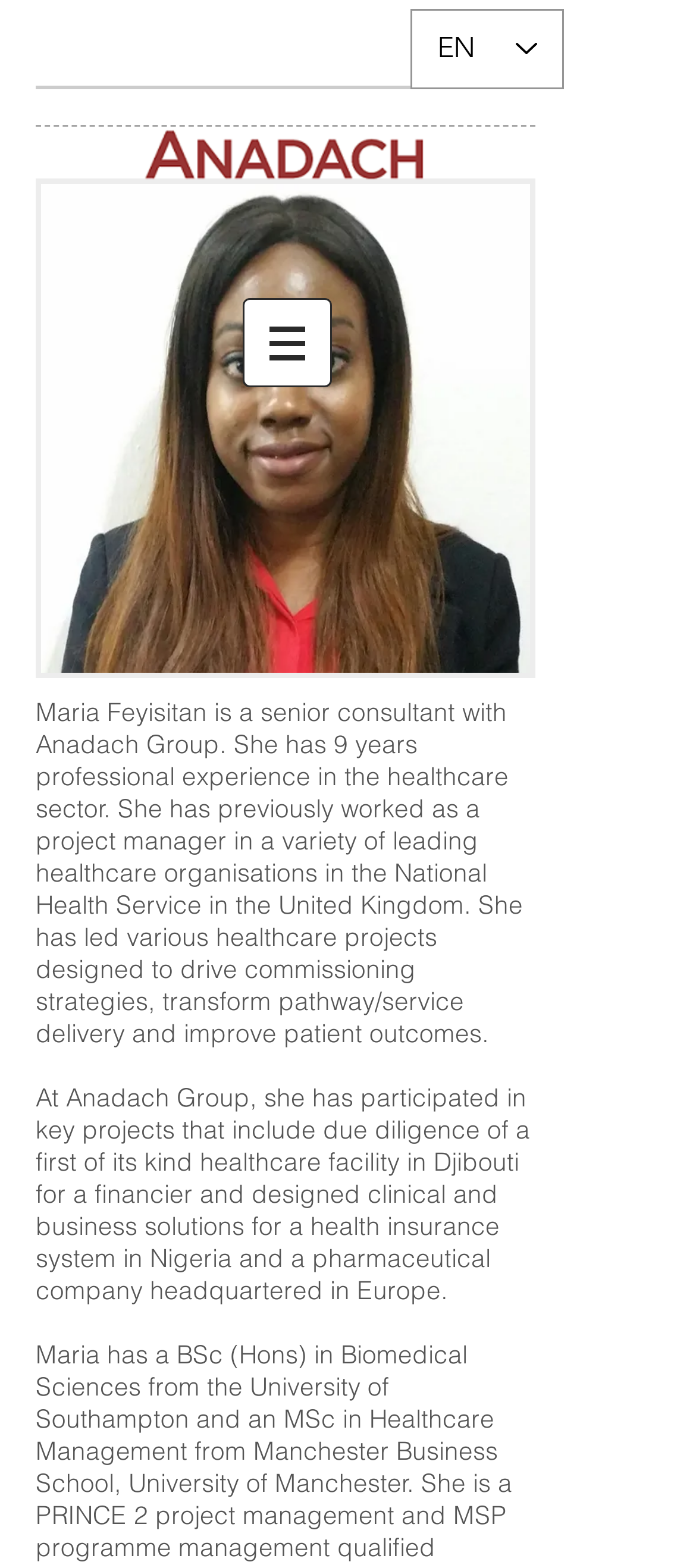Give a one-word or short phrase answer to the question: 
What is the name of the company Maria Feyisitan works for?

Anadach Group